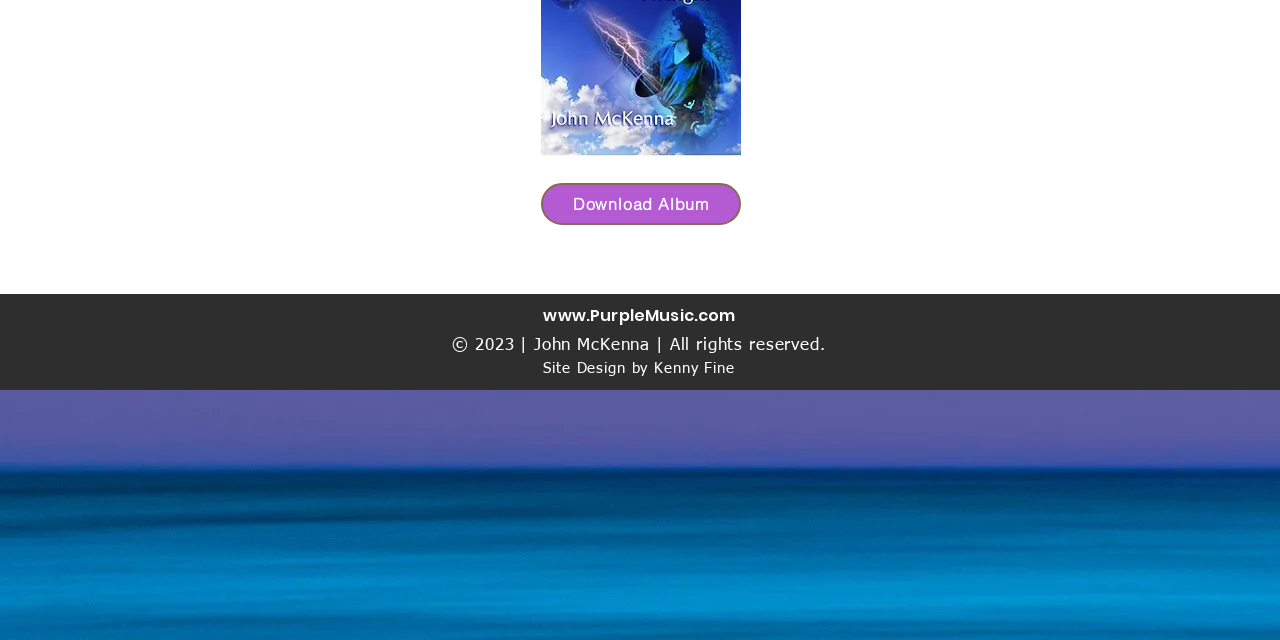Bounding box coordinates are specified in the format (top-left x, top-left y, bottom-right x, bottom-right y). All values are floating point numbers bounded between 0 and 1. Please provide the bounding box coordinate of the region this sentence describes: Download Album

[0.423, 0.286, 0.579, 0.352]